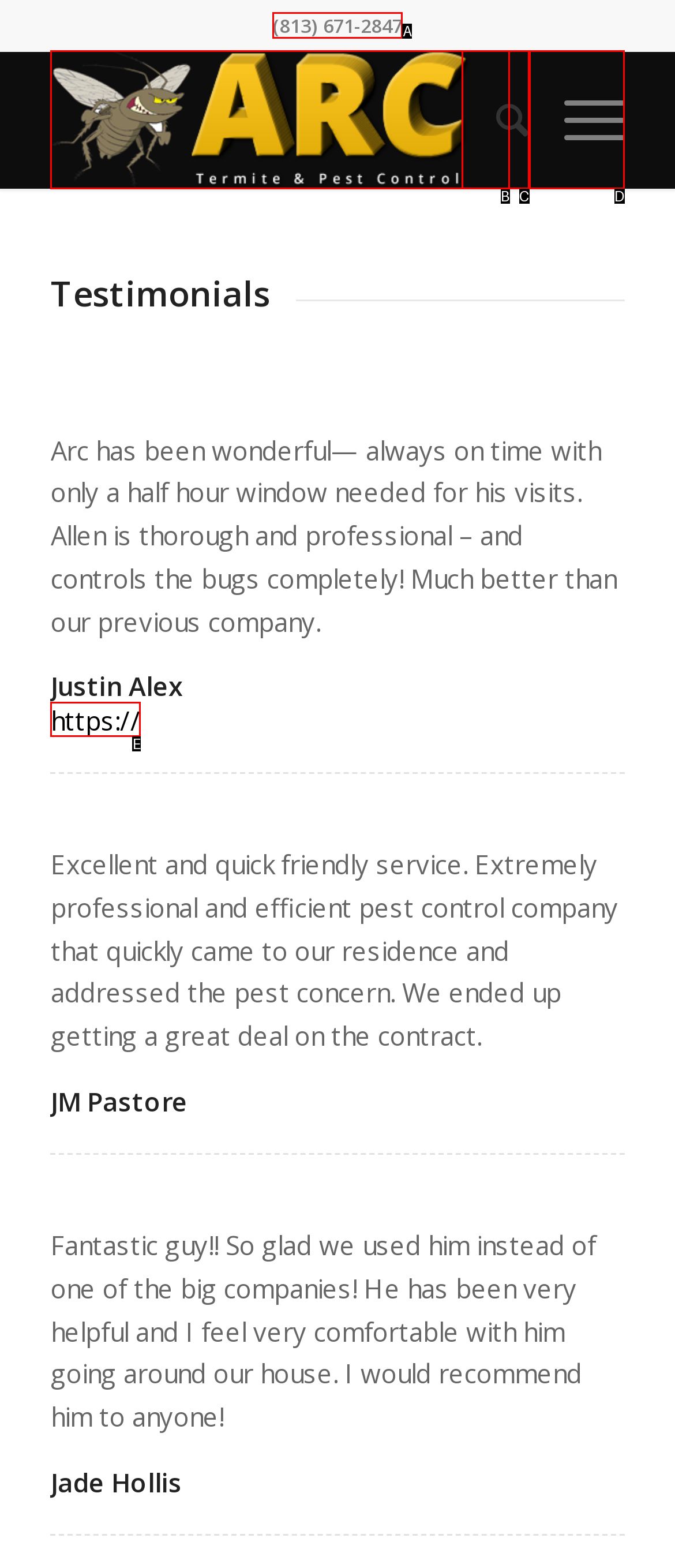Given the description: (813) 671-2847, identify the matching option. Answer with the corresponding letter.

A